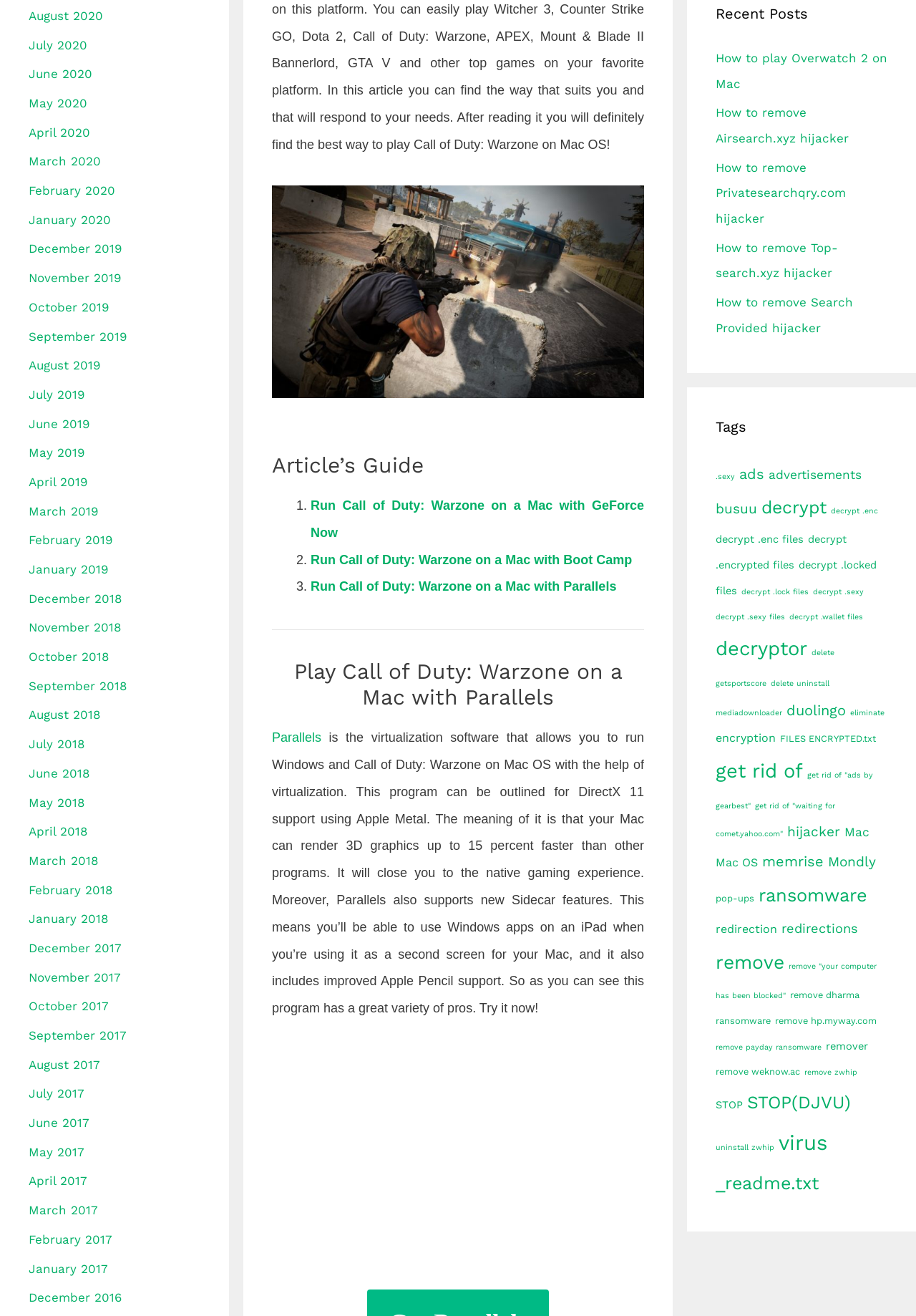Pinpoint the bounding box coordinates of the clickable area needed to execute the instruction: "Read about 'Play Call of Duty: Warzone on a Mac with Parallels'". The coordinates should be specified as four float numbers between 0 and 1, i.e., [left, top, right, bottom].

[0.297, 0.501, 0.703, 0.54]